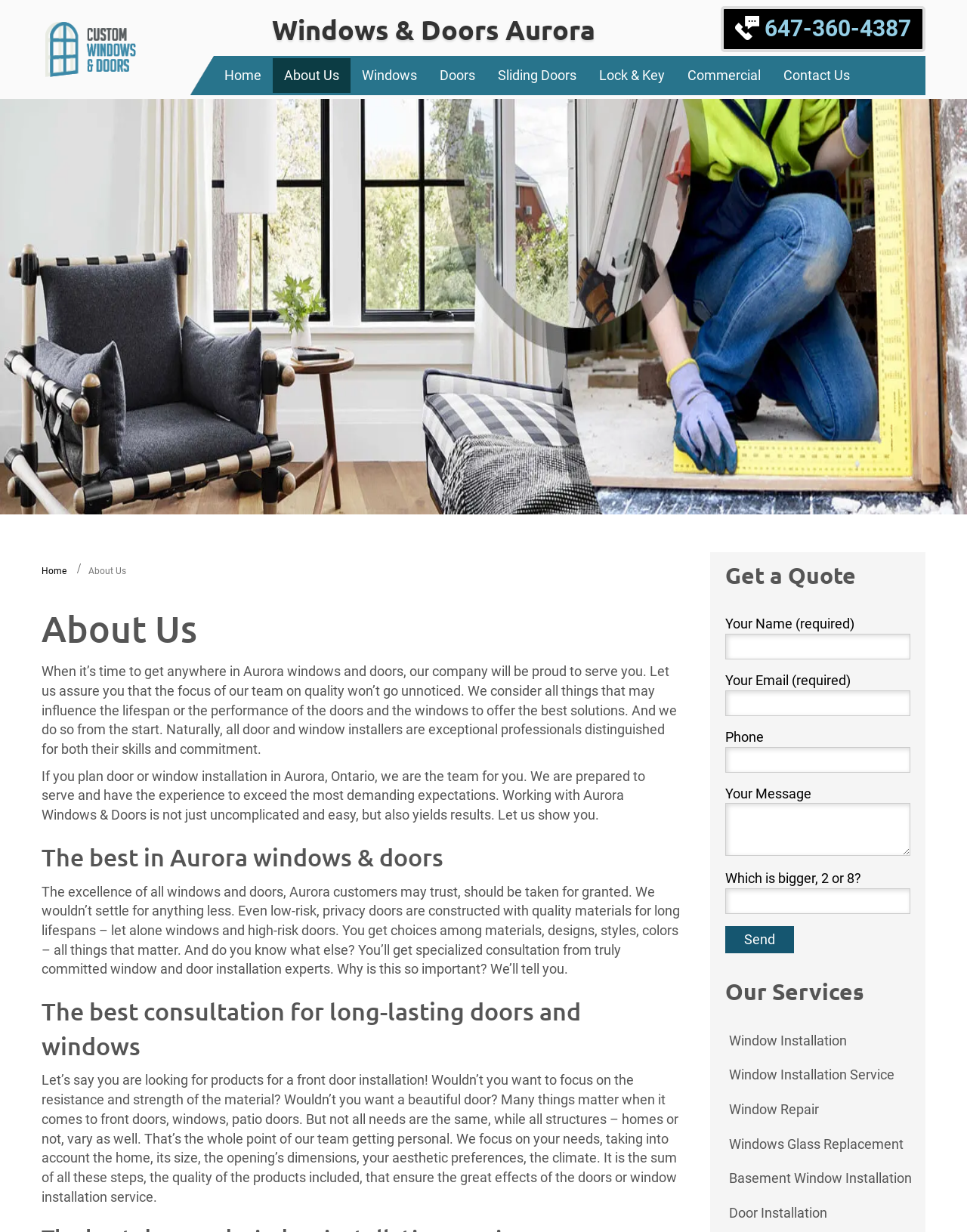How can I contact the company?
Using the visual information from the image, give a one-word or short-phrase answer.

Through the contact form